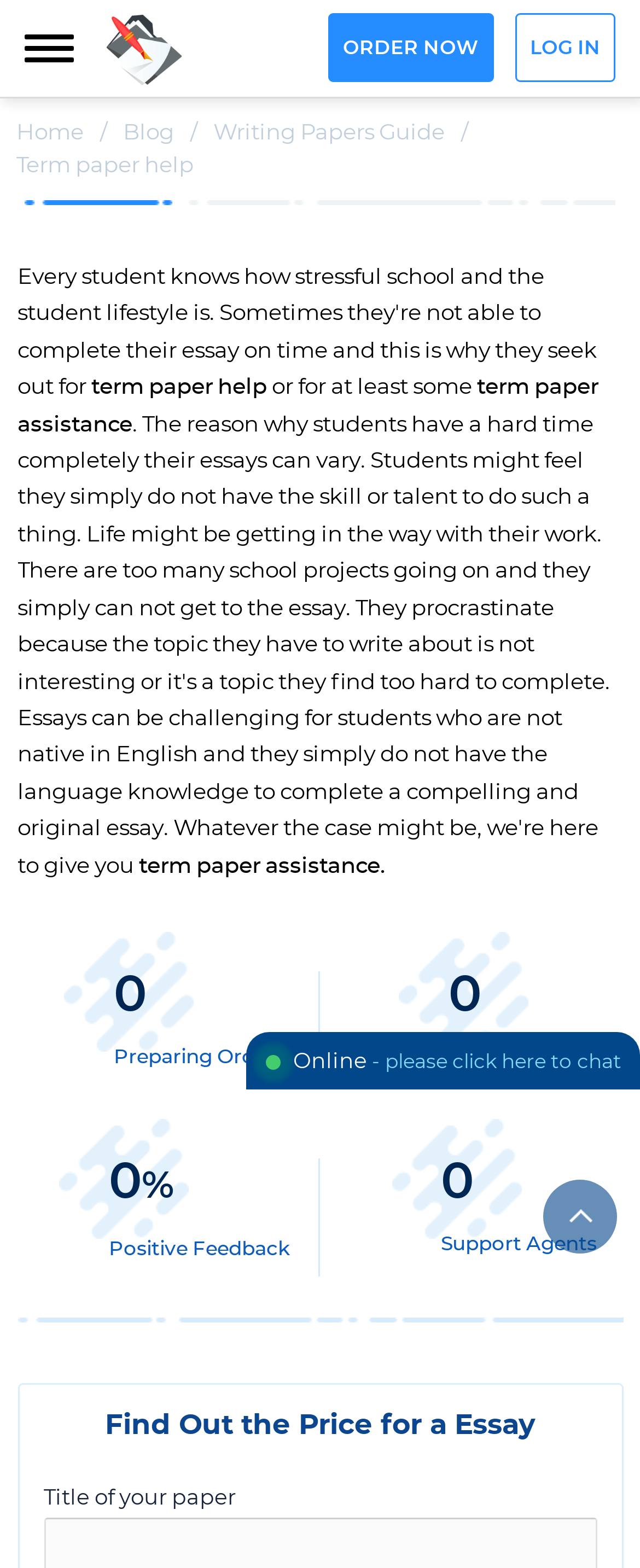Could you provide the bounding box coordinates for the portion of the screen to click to complete this instruction: "Read the 'Blog' section"?

[0.192, 0.077, 0.272, 0.092]